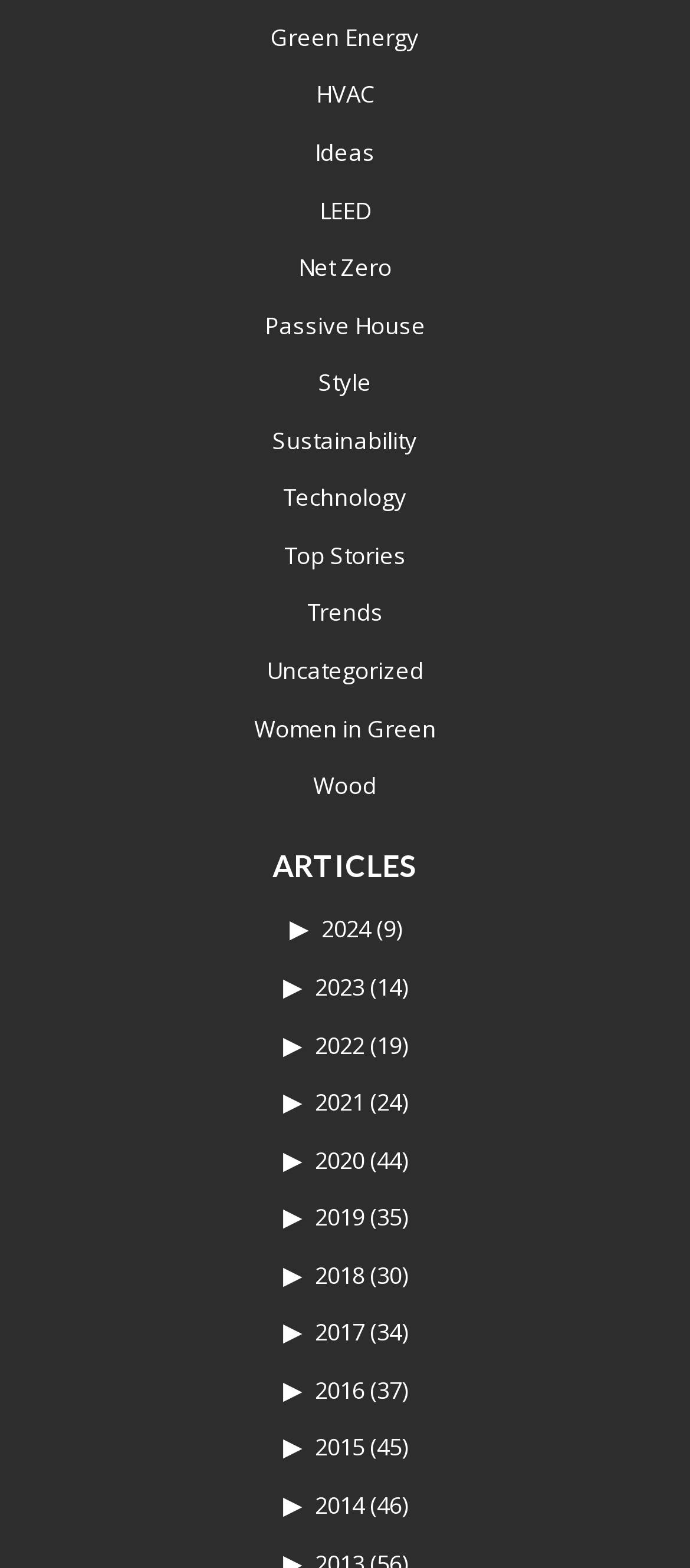Provide a brief response in the form of a single word or phrase:
What is the last link in the top navigation menu?

Wood